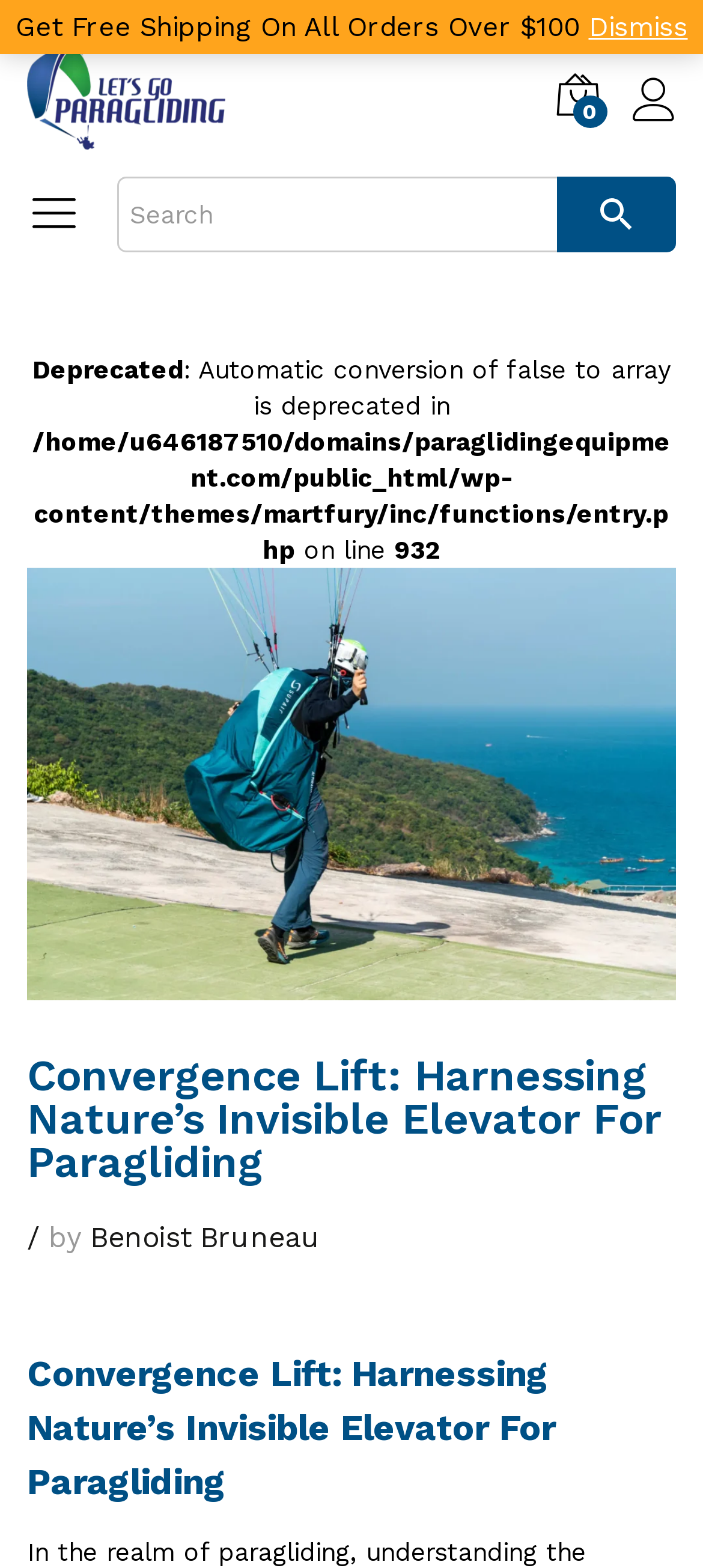Answer this question in one word or a short phrase: How many social media links are present?

3